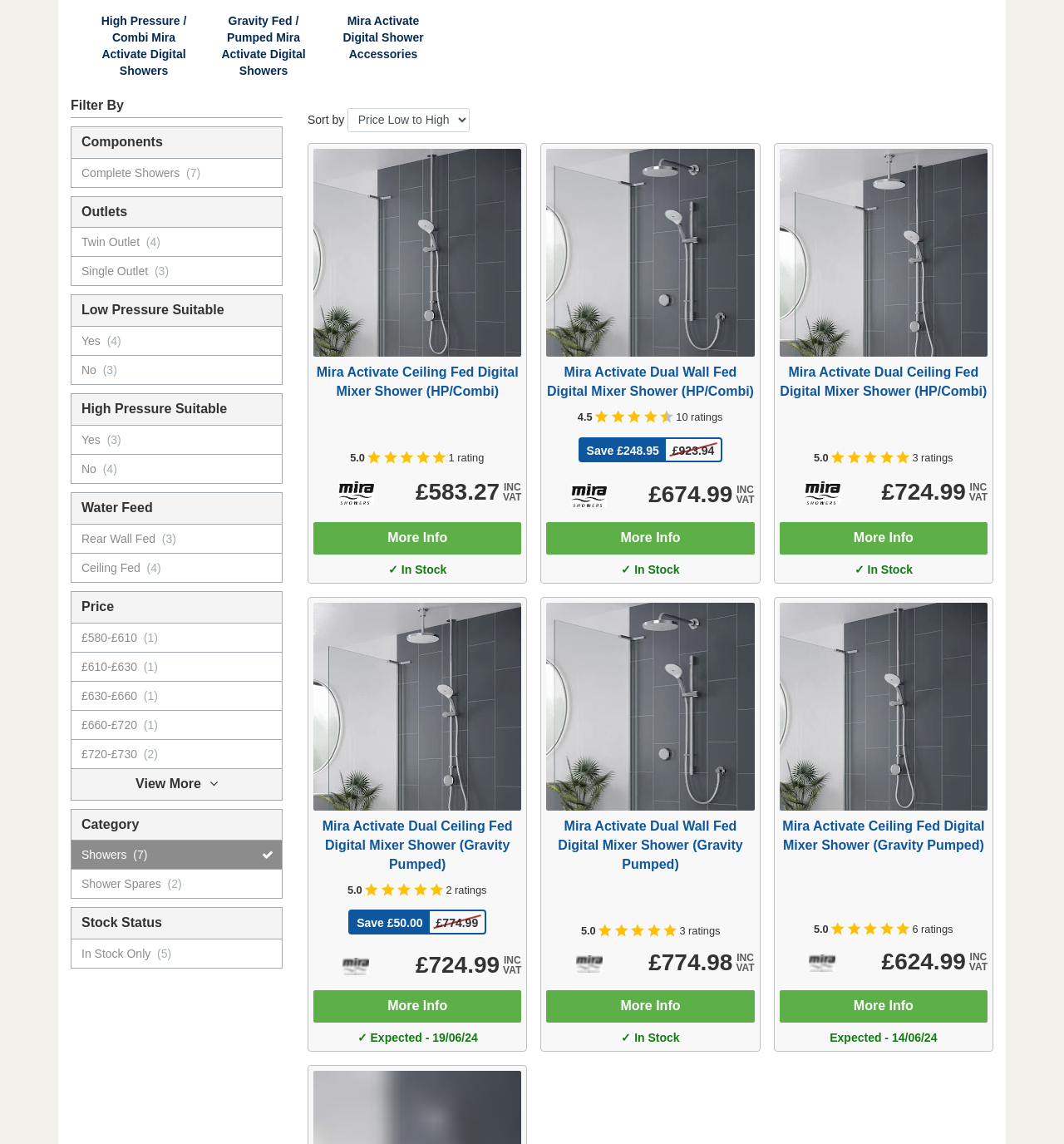What is the brand of the products?
Use the image to give a comprehensive and detailed response to the question.

I noticed that each product listing has an image of the brand 'Mira Showers' associated with it. This suggests that all the products on this webpage are from the same brand, which is Mira Showers.